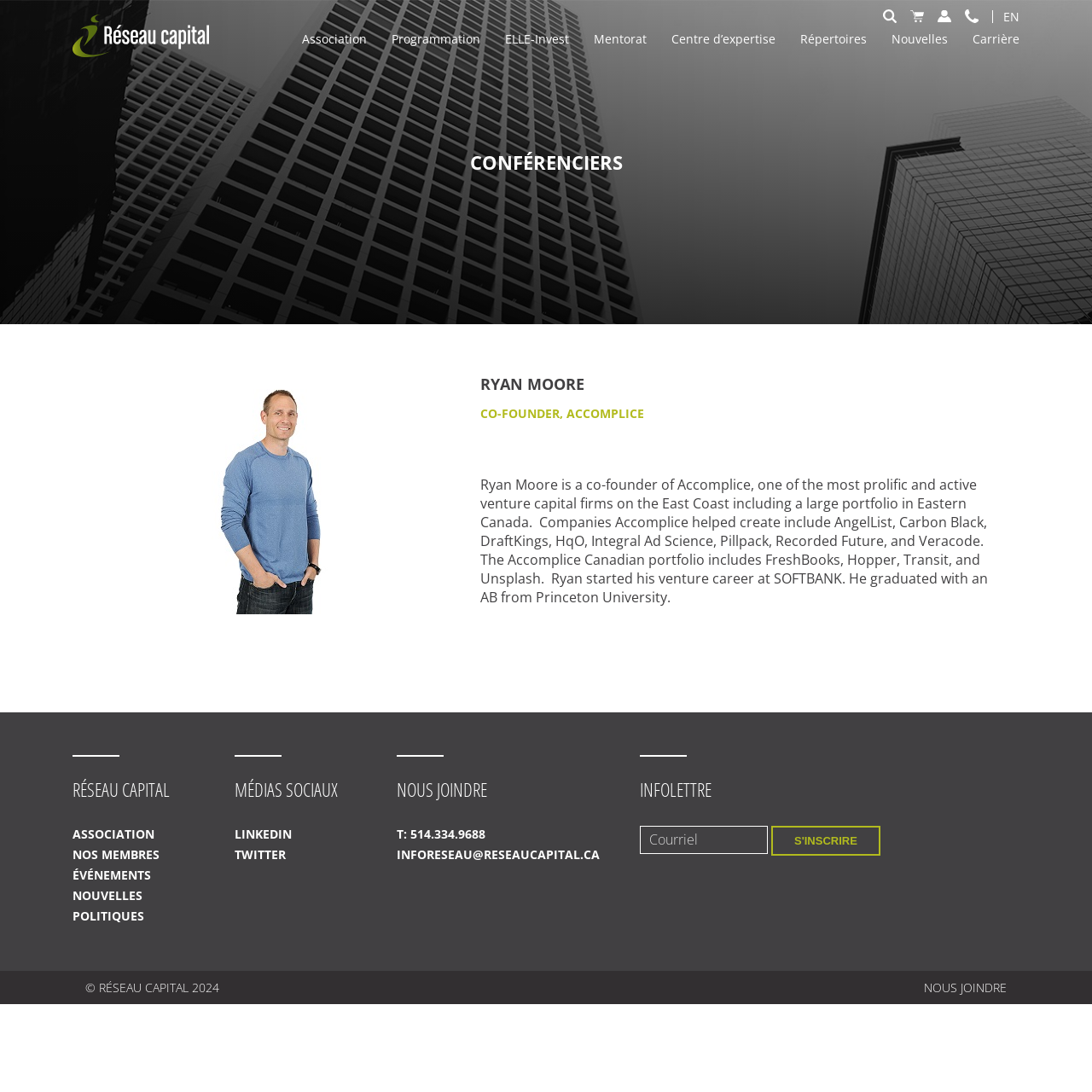How many headings are there on the webpage?
Look at the screenshot and respond with one word or a short phrase.

5